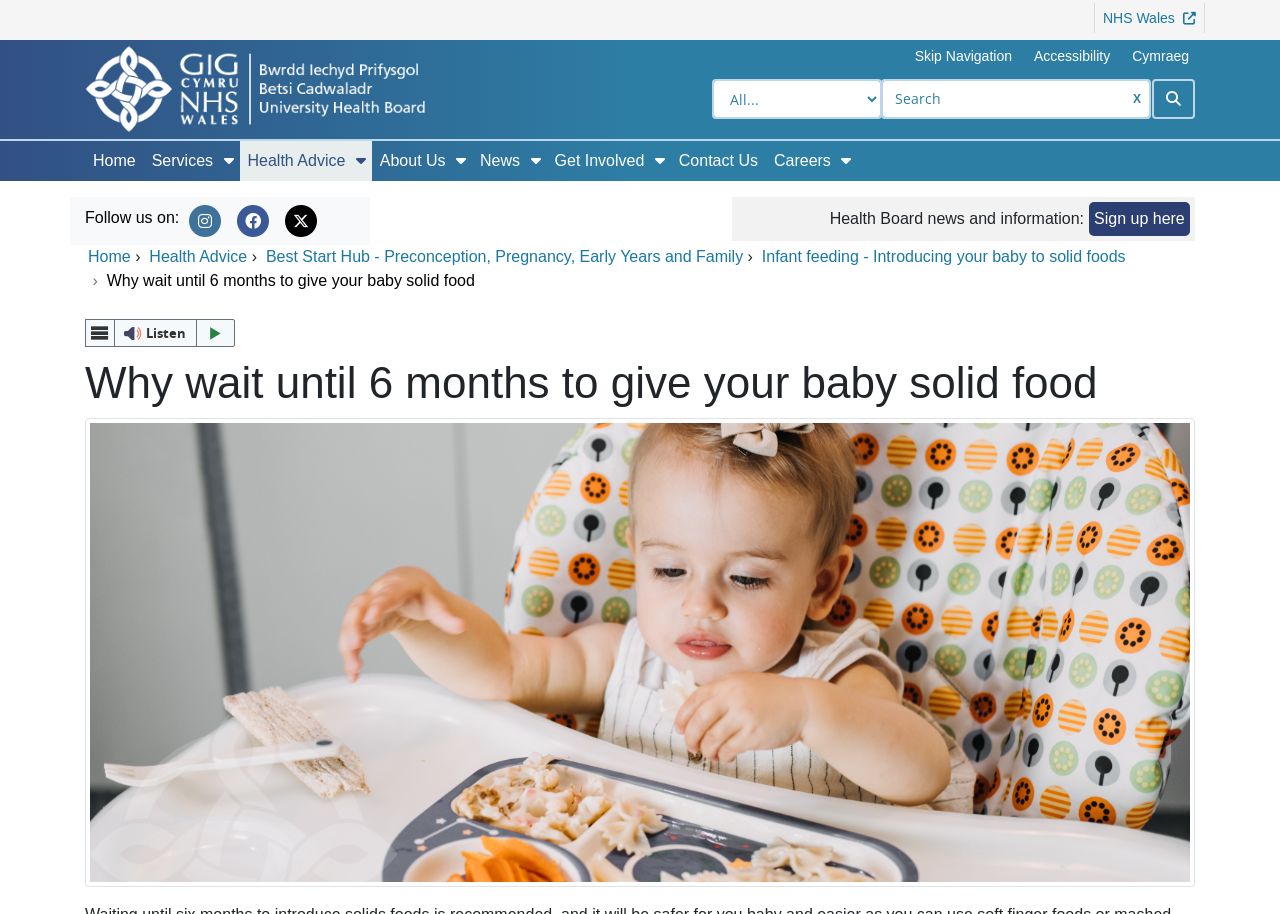Where is the search box located on the webpage?
Please provide an in-depth and detailed response to the question.

I analyzed the bounding box coordinates of the search box element and found that it is located at [0.688, 0.086, 0.899, 0.13], which corresponds to the top right region of the webpage.